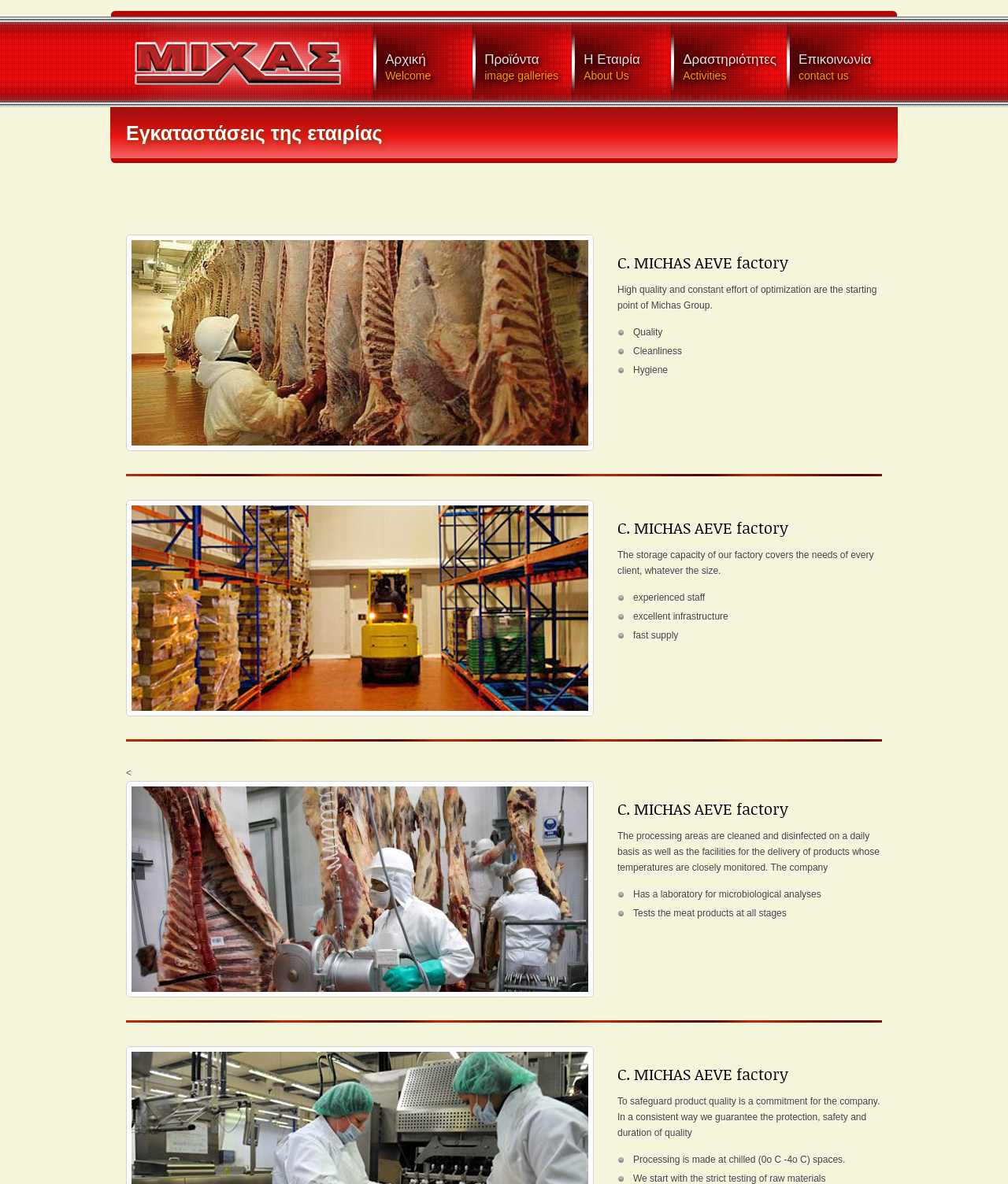What is the name of the company?
Answer the question with a single word or phrase derived from the image.

MICHAS S.A.